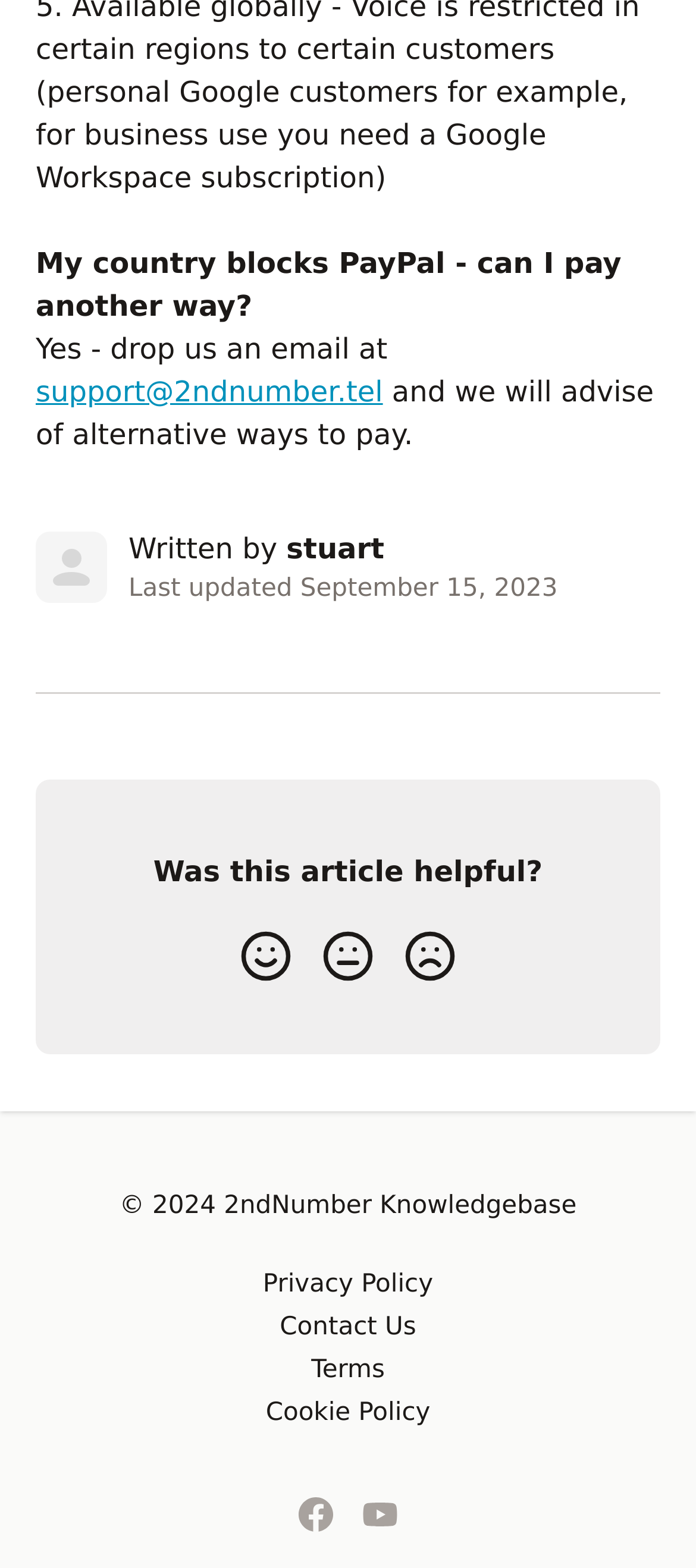Provide a brief response in the form of a single word or phrase:
What is the purpose of the email address provided?

To ask about alternative payment methods